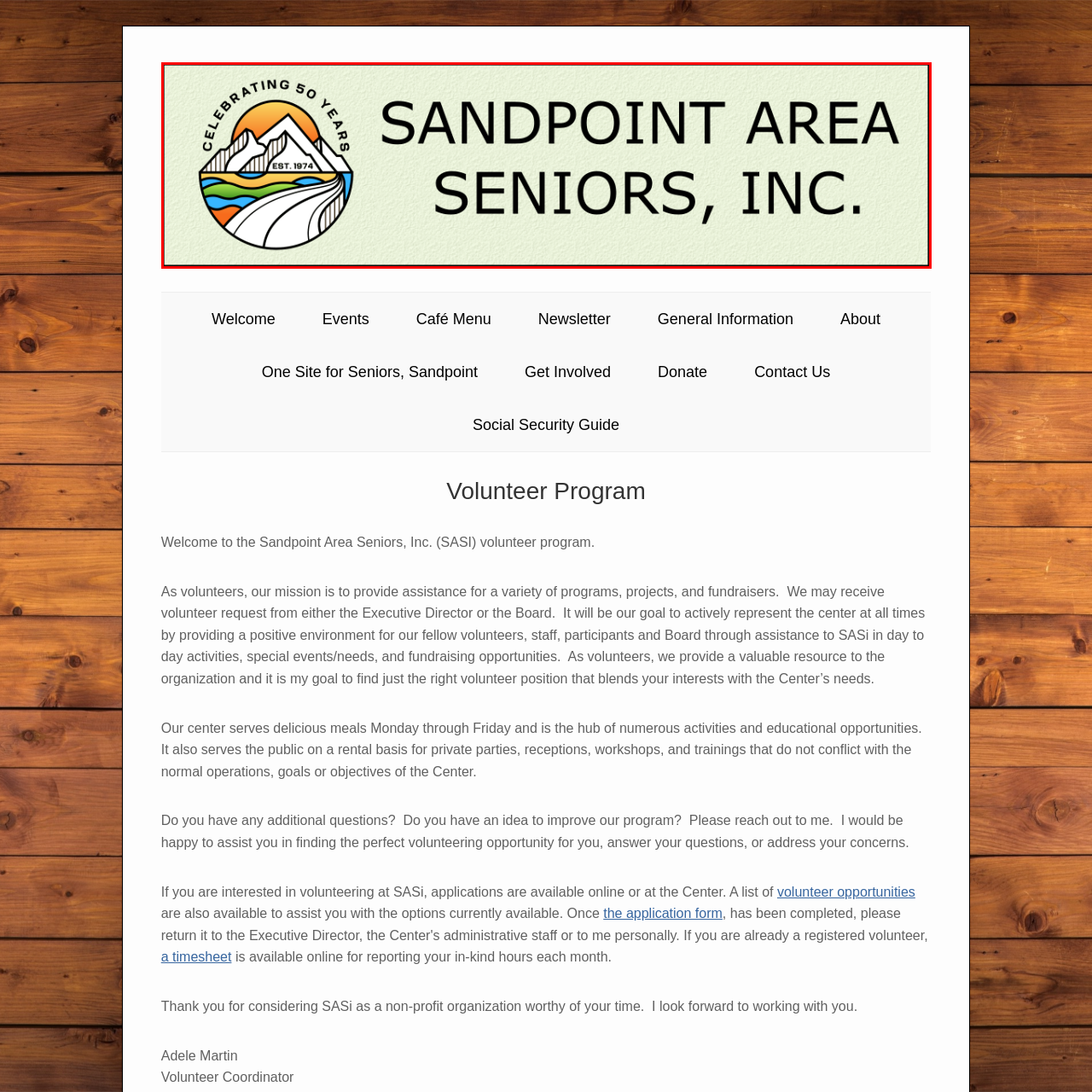Analyze the content inside the red box, What is symbolized by the stylized depiction of mountains and colorful rolling hills? Provide a short answer using a single word or phrase.

connection to nature